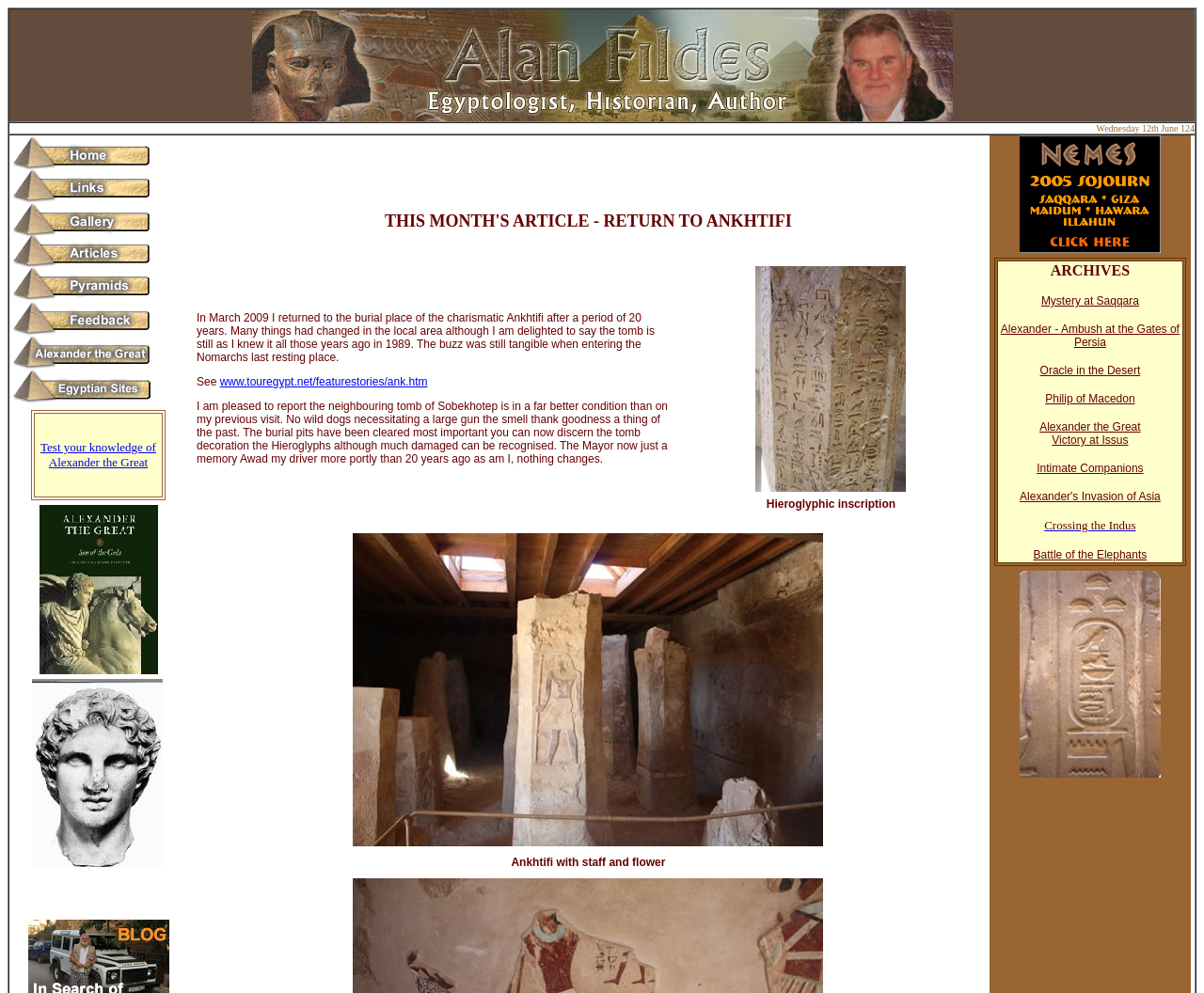Please identify the bounding box coordinates of where to click in order to follow the instruction: "Test your knowledge of Alexander the Great".

[0.034, 0.443, 0.13, 0.473]